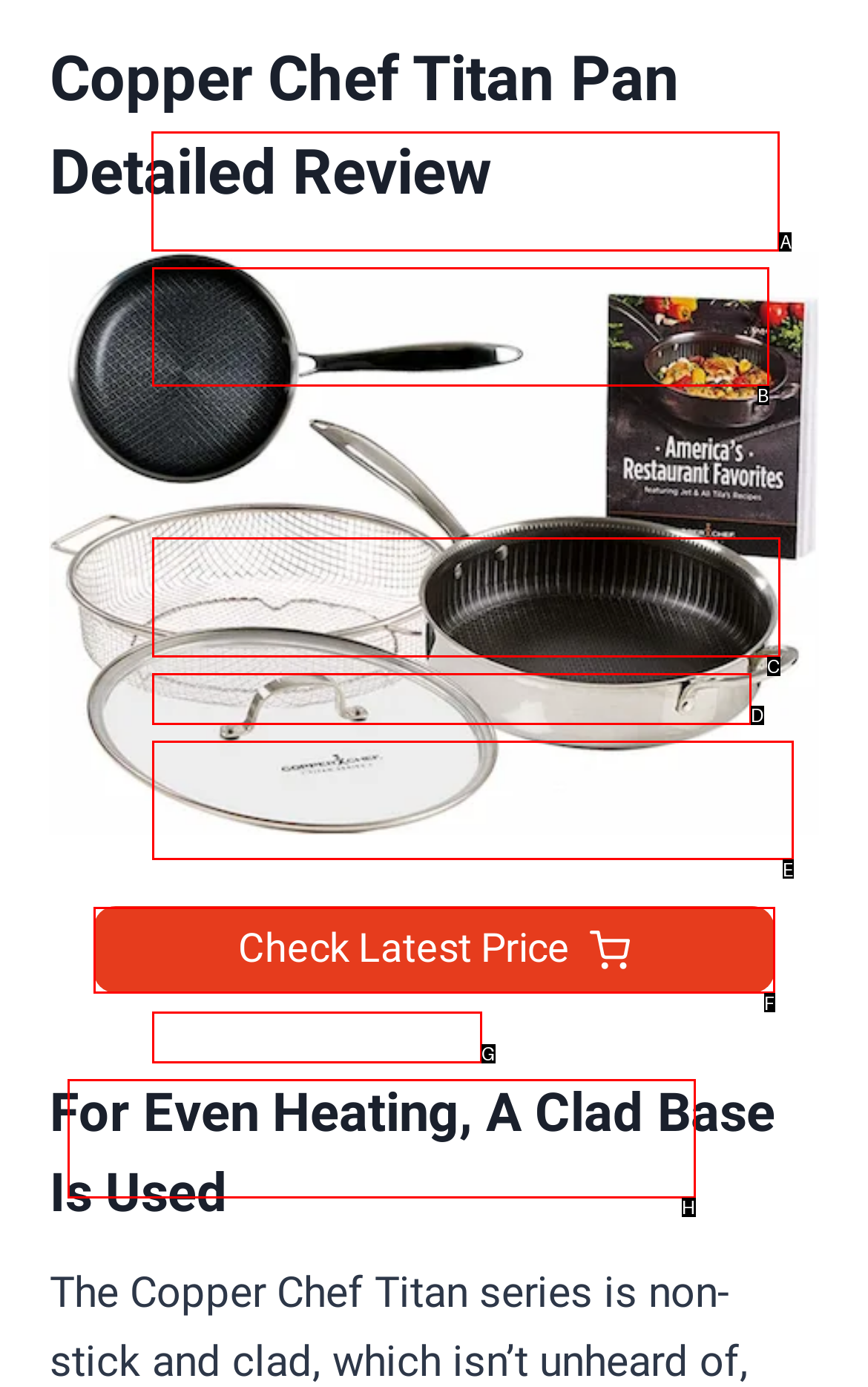Point out which HTML element you should click to fulfill the task: Click on 'Cleaning: The PTFE Cook Surface Allows For Good Food Release'.
Provide the option's letter from the given choices.

A